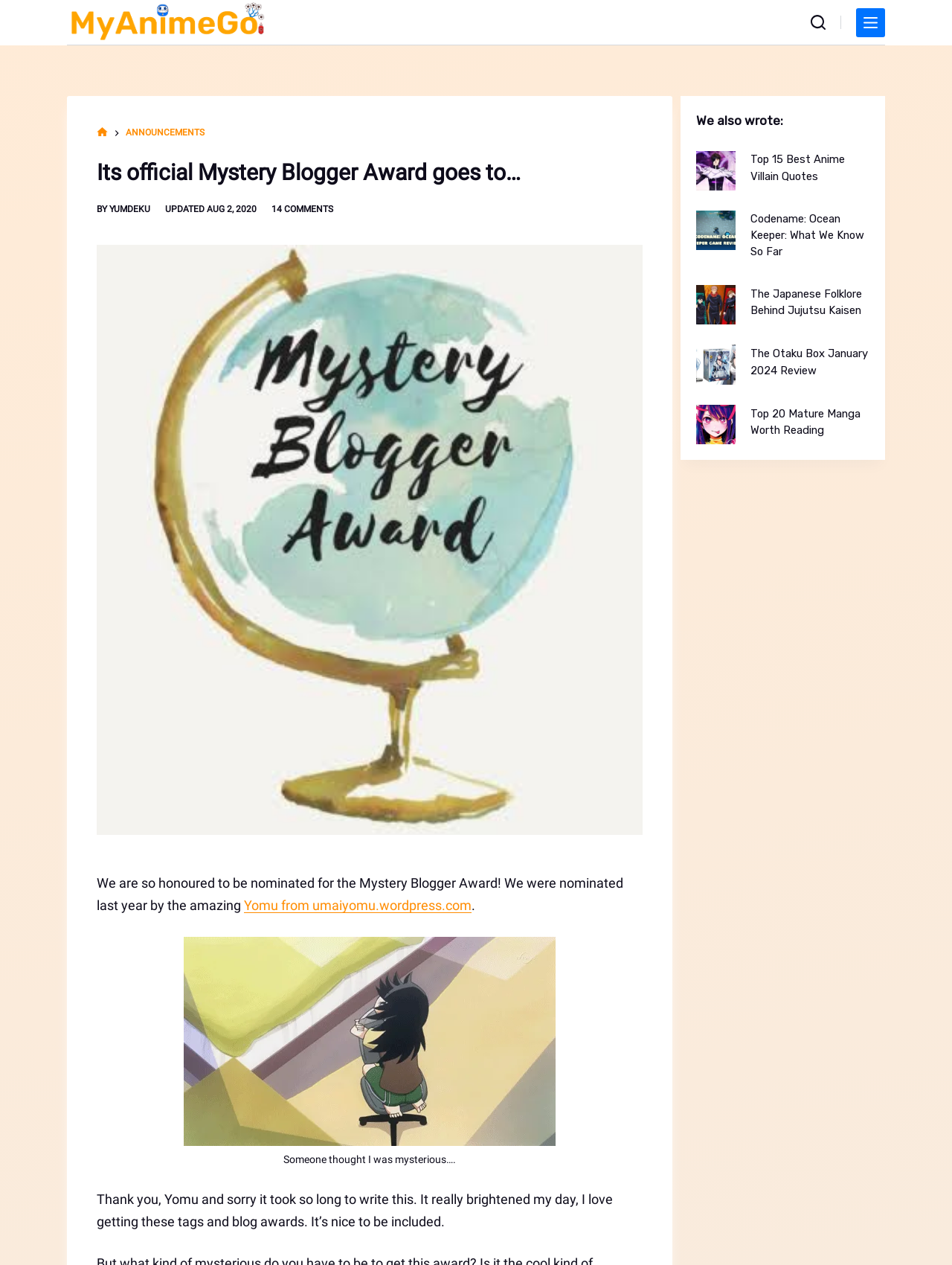Determine the bounding box coordinates for the UI element matching this description: "14 Comments".

[0.286, 0.161, 0.35, 0.169]